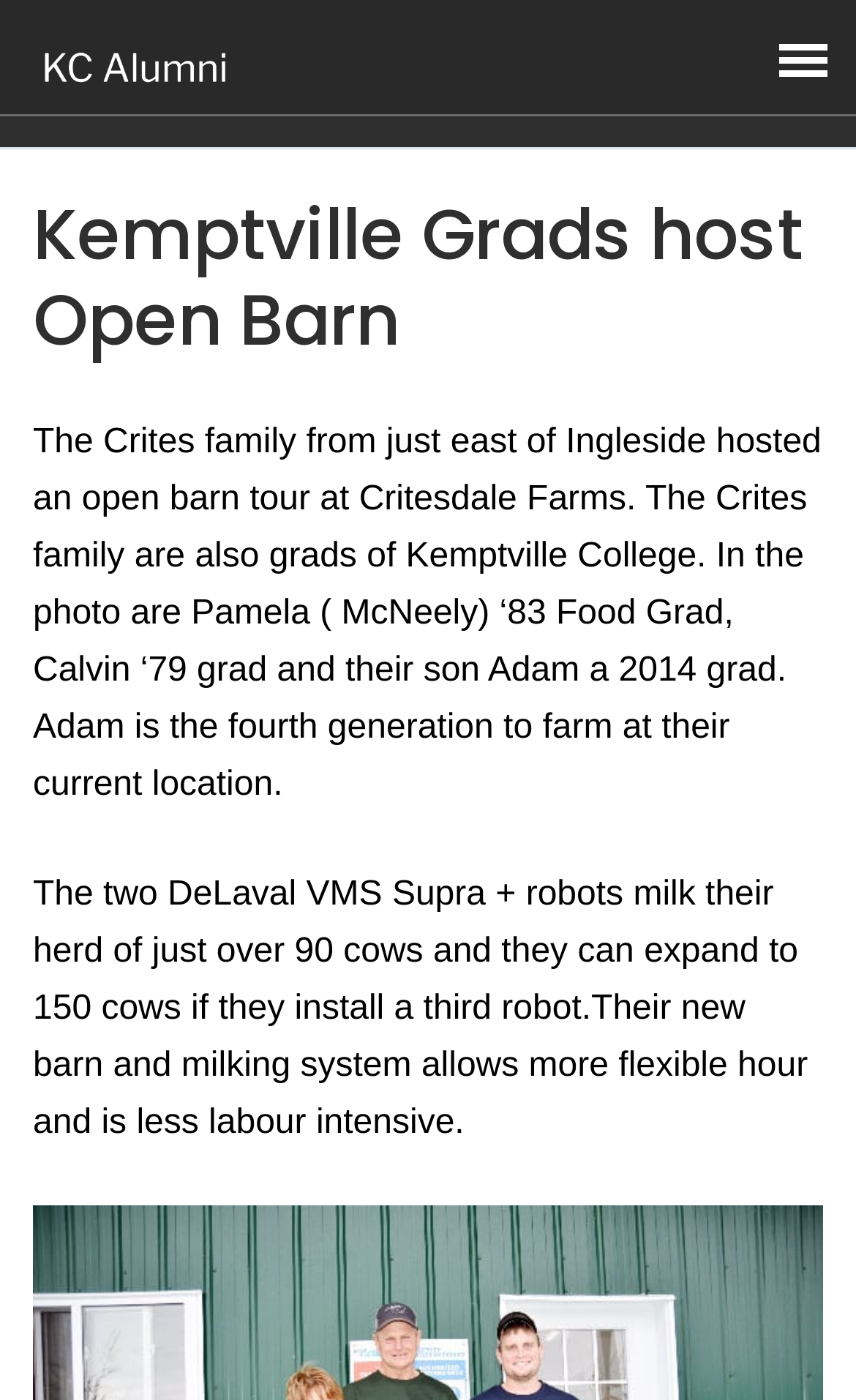Utilize the details in the image to thoroughly answer the following question: How many generations have farmed at the current location?

According to the text, 'Adam is the fourth generation to farm at their current location.'